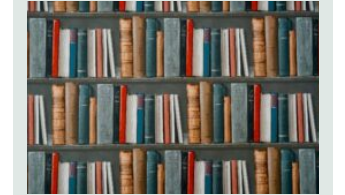Give a detailed account of everything present in the image.

The image showcases an array of vibrant books displayed on shelves, highlighting a diverse collection in various colors and sizes. The books, featuring a mix of spines adorned with different textures and hues such as deep blues, reds, and browns, create a visually striking pattern. This picturesque scene represents a well-stocked library, inviting readers to explore a wealth of knowledge and stories. The backdrop hints at the cozy and welcoming environment of Pencoed Library, which has recently undergone renovations to enhance its facilities for the community. This revitalization aims to foster a love for reading and provide accessible spaces for activities and events.